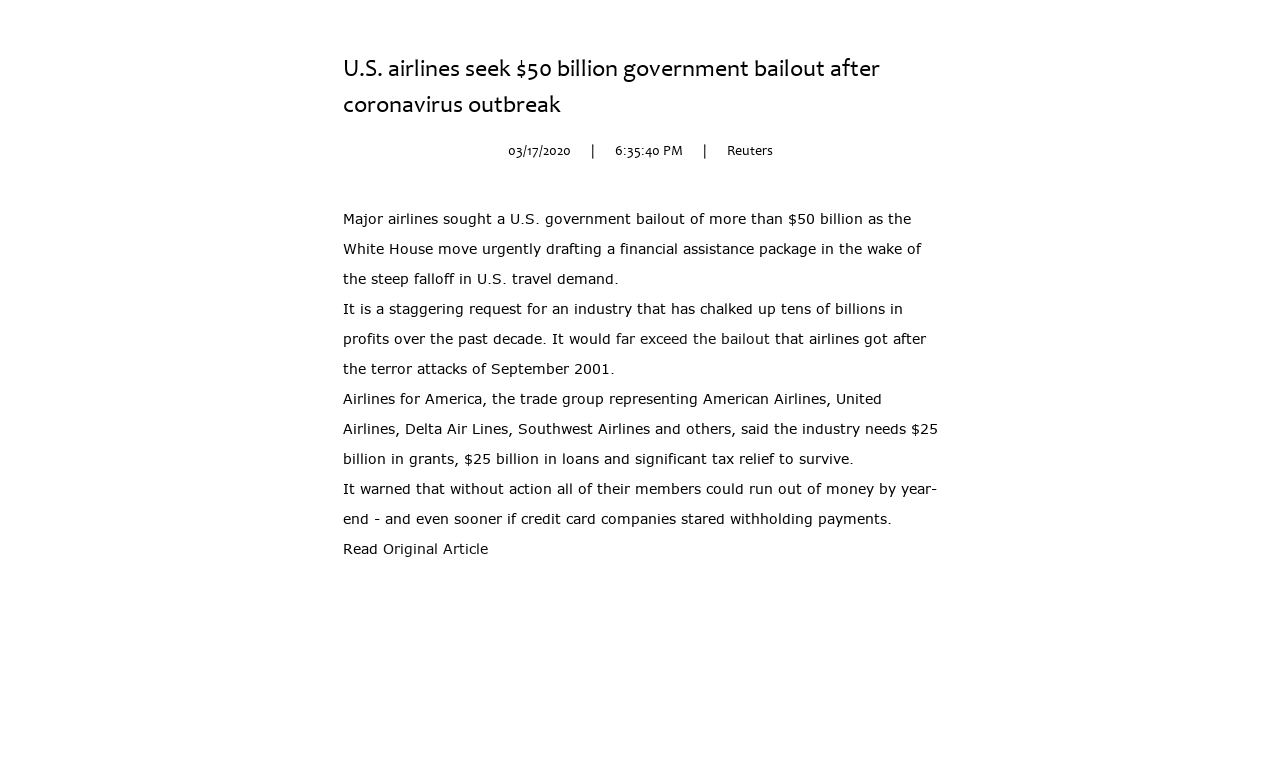Please provide a short answer using a single word or phrase for the question:
What is the warning given by the airline industry if no action is taken?

Run out of money by year-end